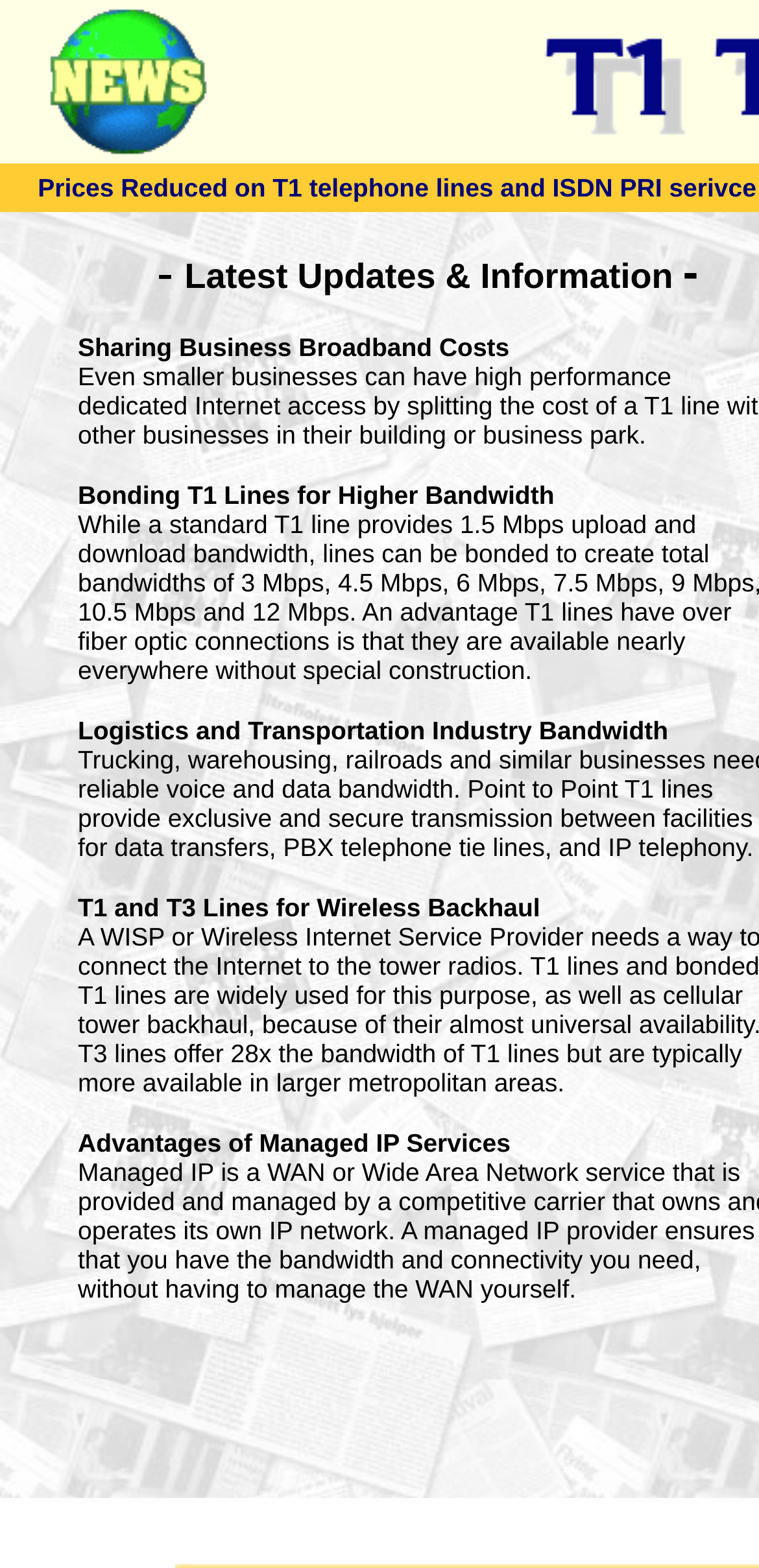Is there an image on the webpage?
Give a one-word or short-phrase answer derived from the screenshot.

Yes